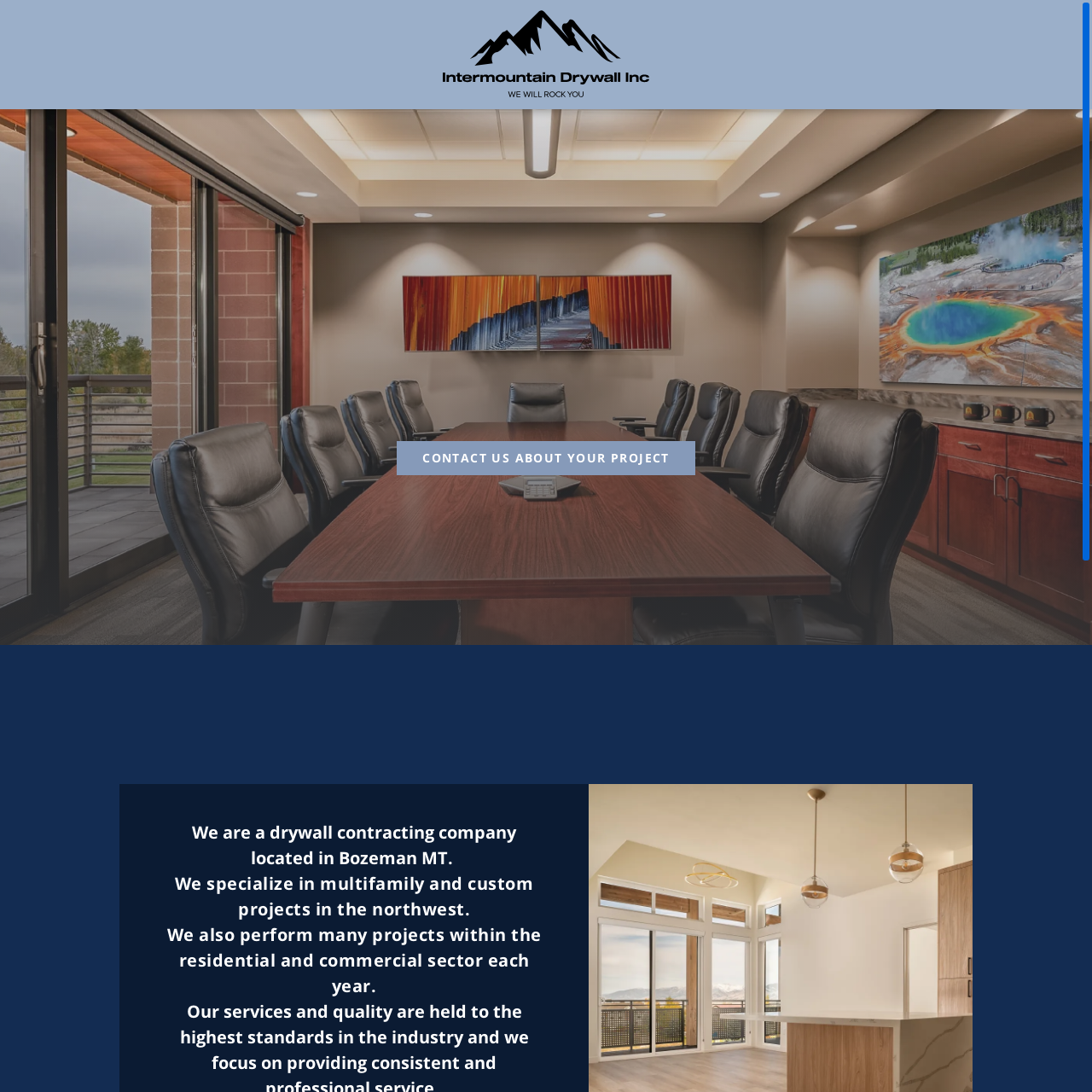Locate and extract the headline of this webpage.

A TEAM OF DRYWALL PROFESSIONALS